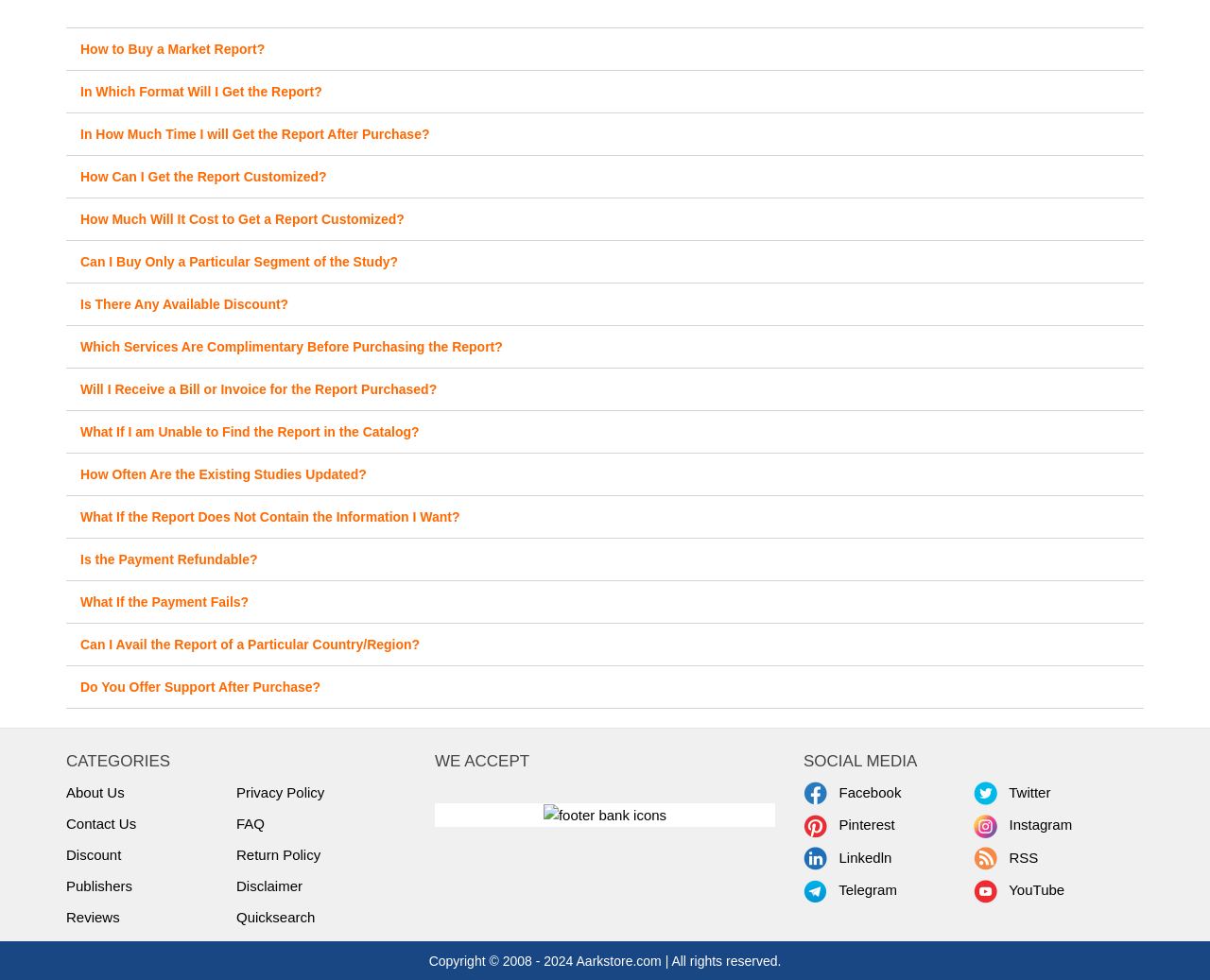Could you find the bounding box coordinates of the clickable area to complete this instruction: "Visit the shop page"?

None